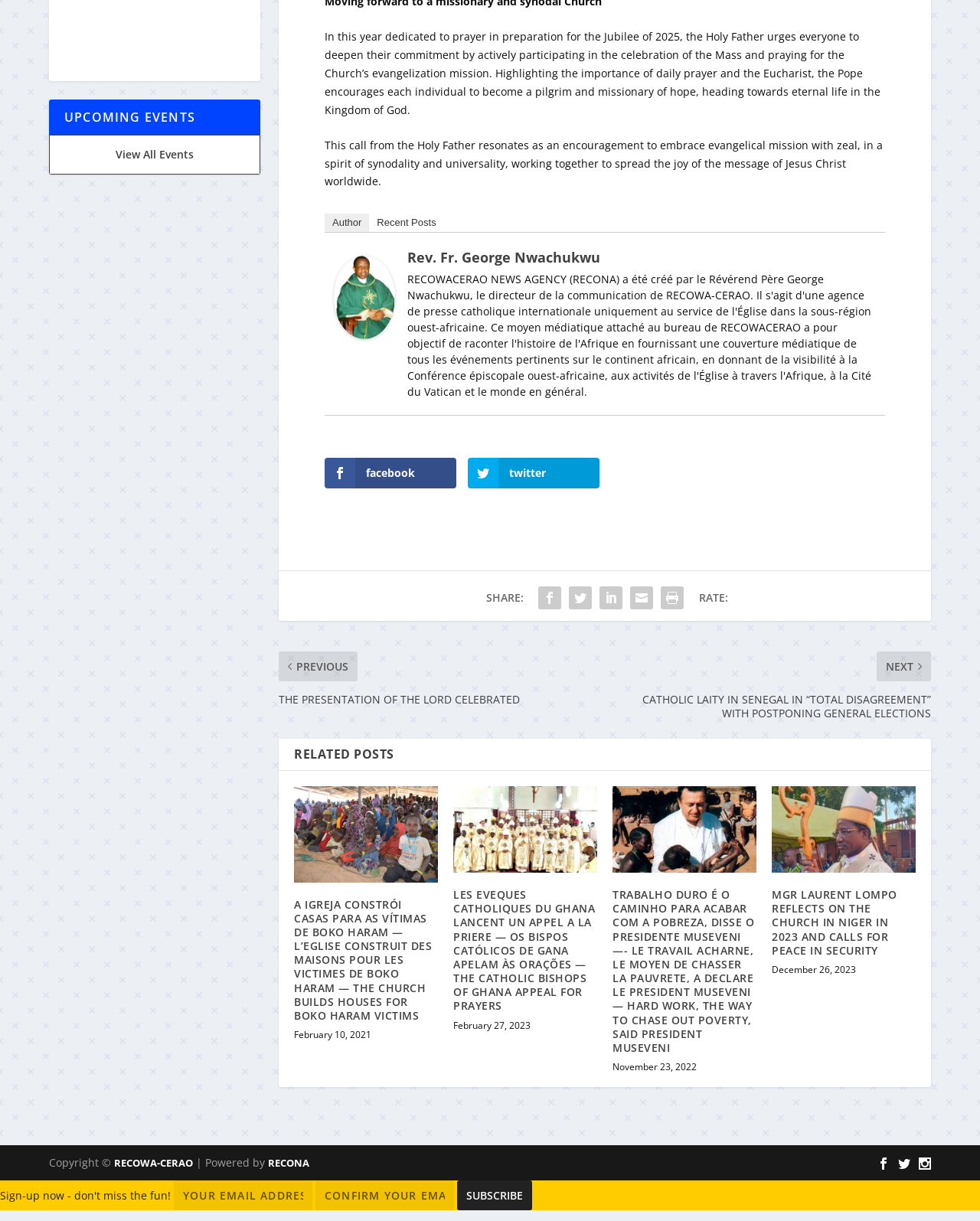Give a one-word or short phrase answer to this question: 
Who is the author of the post?

Rev. Fr. George Nwachukwu